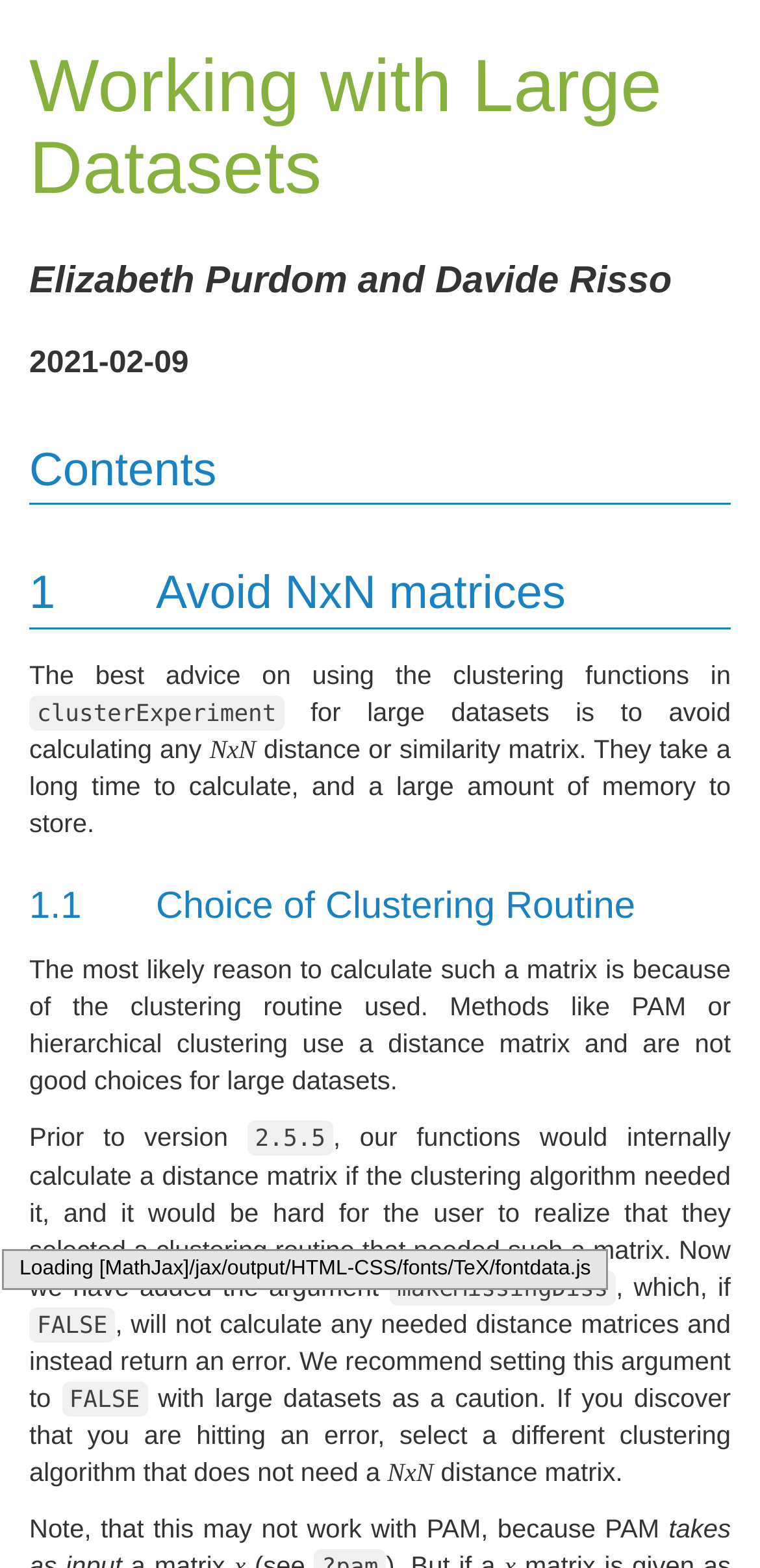Please extract the webpage's main title and generate its text content.

Working with Large Datasets